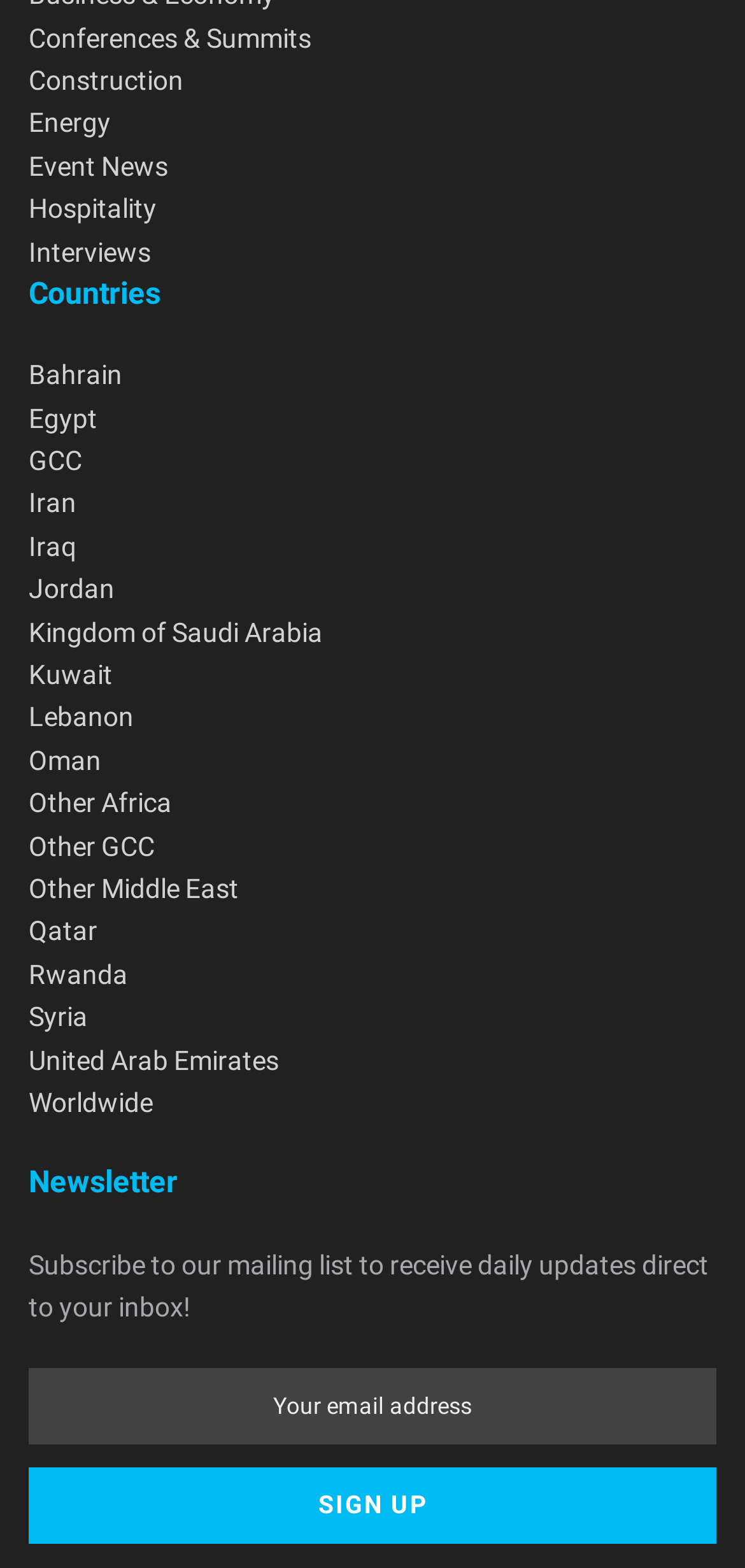Find the bounding box of the element with the following description: "value="Sign up"". The coordinates must be four float numbers between 0 and 1, formatted as [left, top, right, bottom].

[0.038, 0.936, 0.962, 0.985]